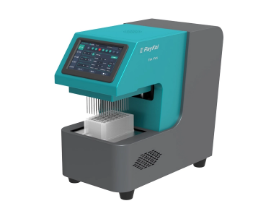Describe in detail everything you see in the image.

The image features a sleek, modern laboratory device known as the "96-well-plate Sample-drier." This automated equipment is designed for efficient drying of samples in laboratory settings. The device showcases a compact design with an appealing combination of teal and gray colors, making it a standout piece of lab technology. 

At the front, a digital screen displays operational parameters and settings, allowing for intuitive user interaction. A tray for holding a 96-well plate is integrated into the base, indicating its specific application for sample handling. This equipment is ideal for researchers in various scientific fields, including biochemistry and molecular biology, looking to streamline their workflows and enhance sample processing efficiency.